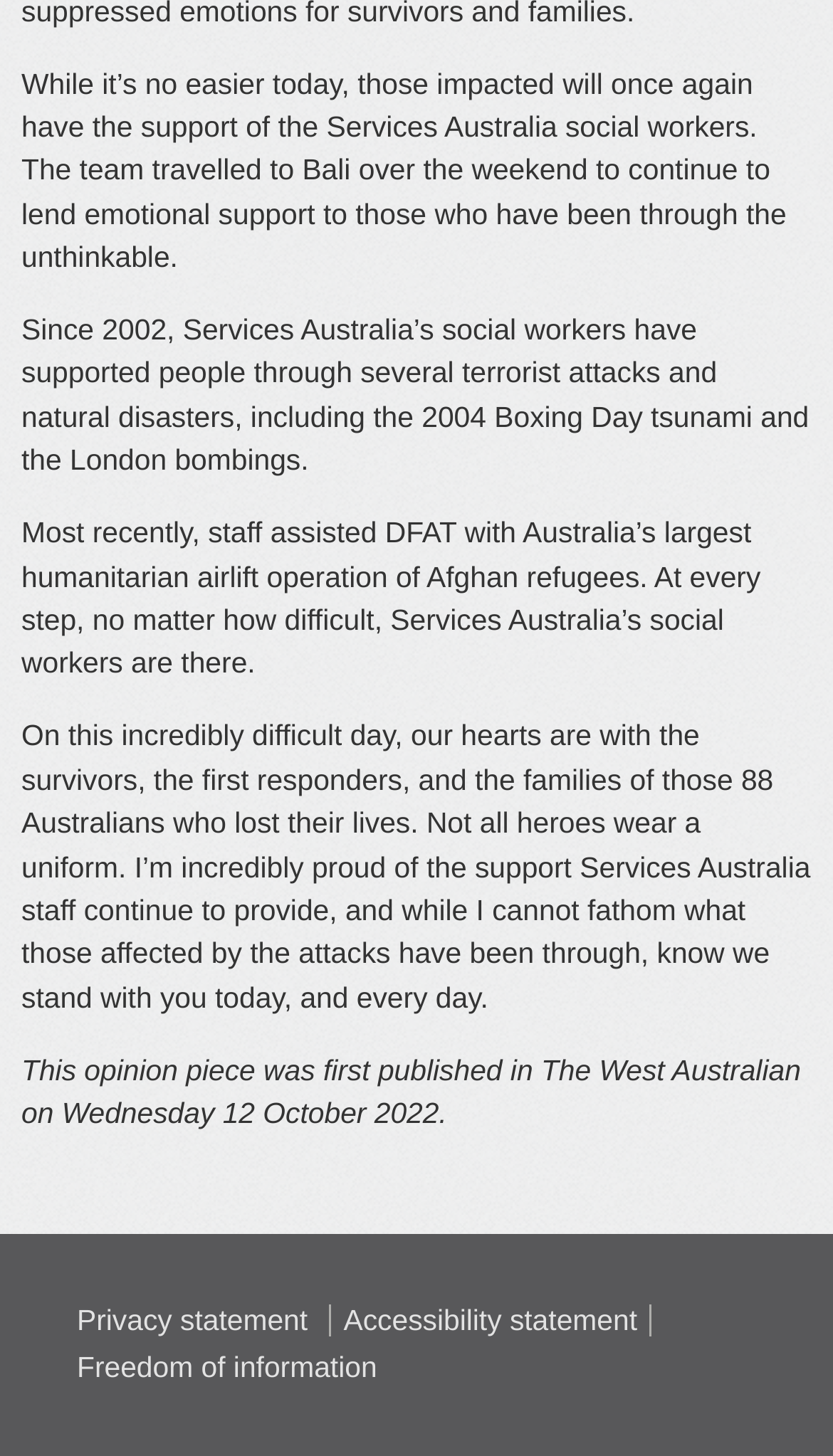Analyze the image and deliver a detailed answer to the question: How many links are in the footer menu?

I looked at the navigation element with the label 'Footer menu' and found 3 link elements within it, labeled 'Privacy statement', 'Accessibility statement', and 'Freedom of information'.